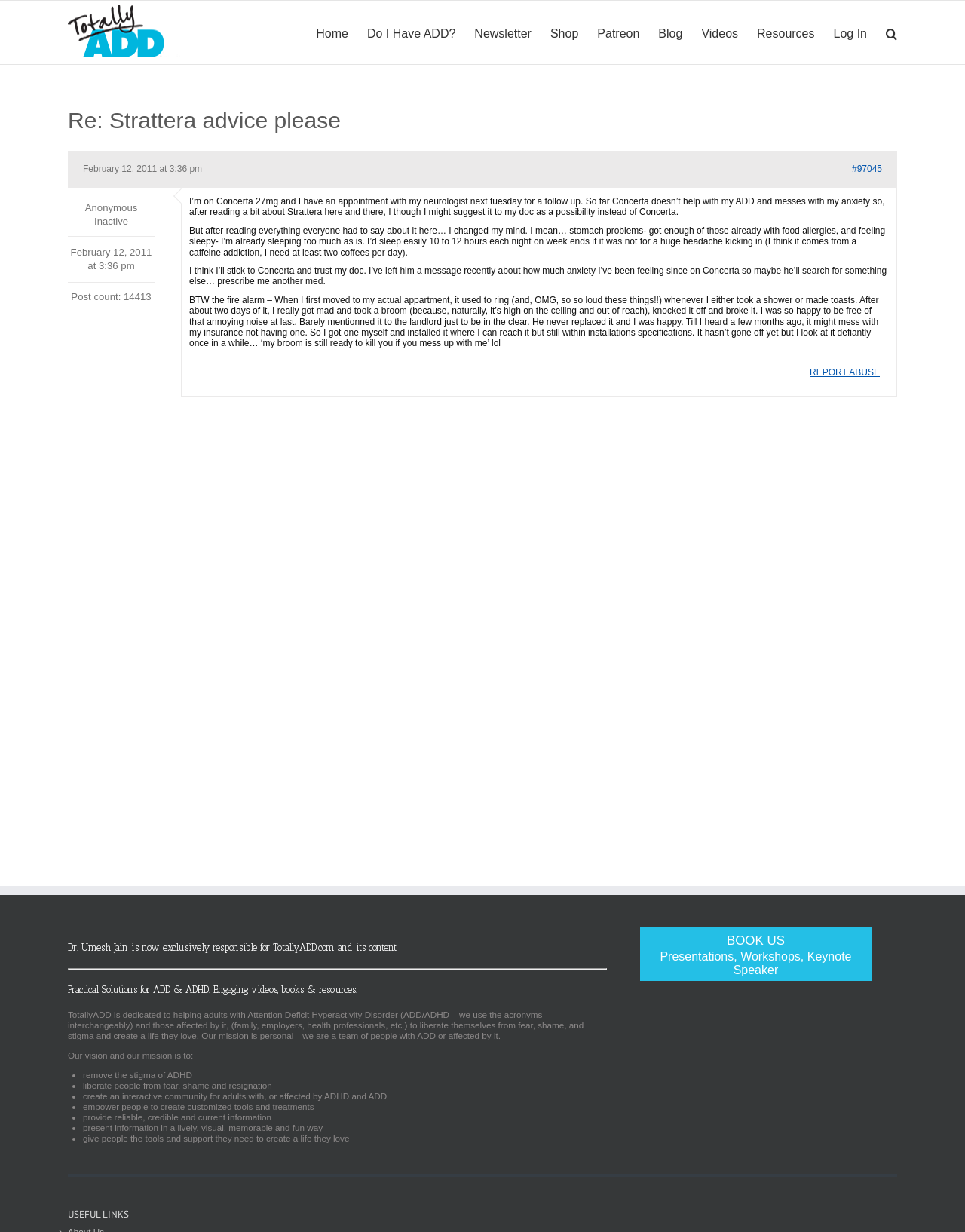Predict the bounding box coordinates for the UI element described as: "Patreon". The coordinates should be four float numbers between 0 and 1, presented as [left, top, right, bottom].

[0.619, 0.001, 0.663, 0.052]